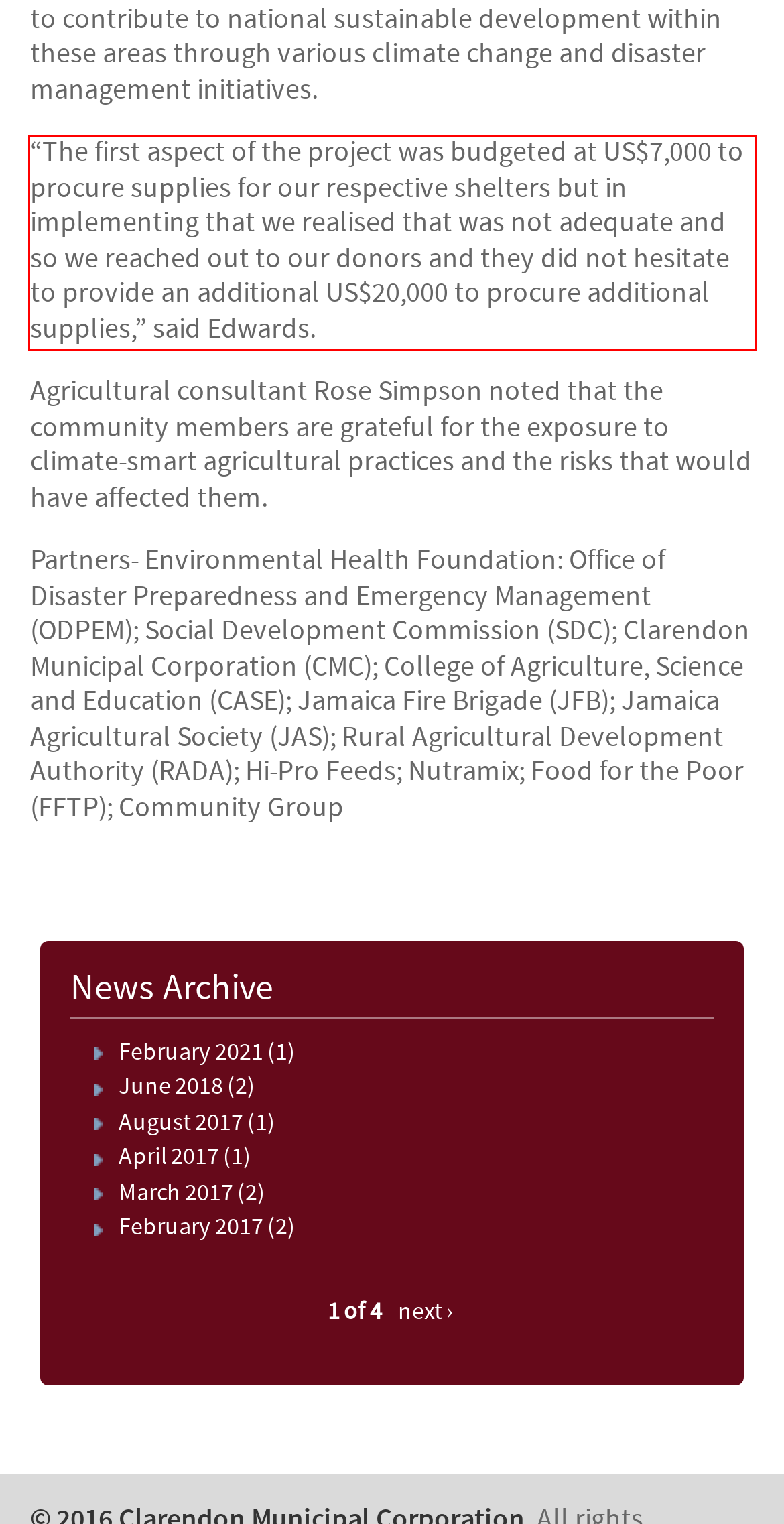Please use OCR to extract the text content from the red bounding box in the provided webpage screenshot.

“The first aspect of the project was budgeted at US$7,000 to procure supplies for our respective shelters but in implementing that we realised that was not adequate and so we reached out to our donors and they did not hesitate to provide an additional US$20,000 to procure additional supplies,” said Edwards.